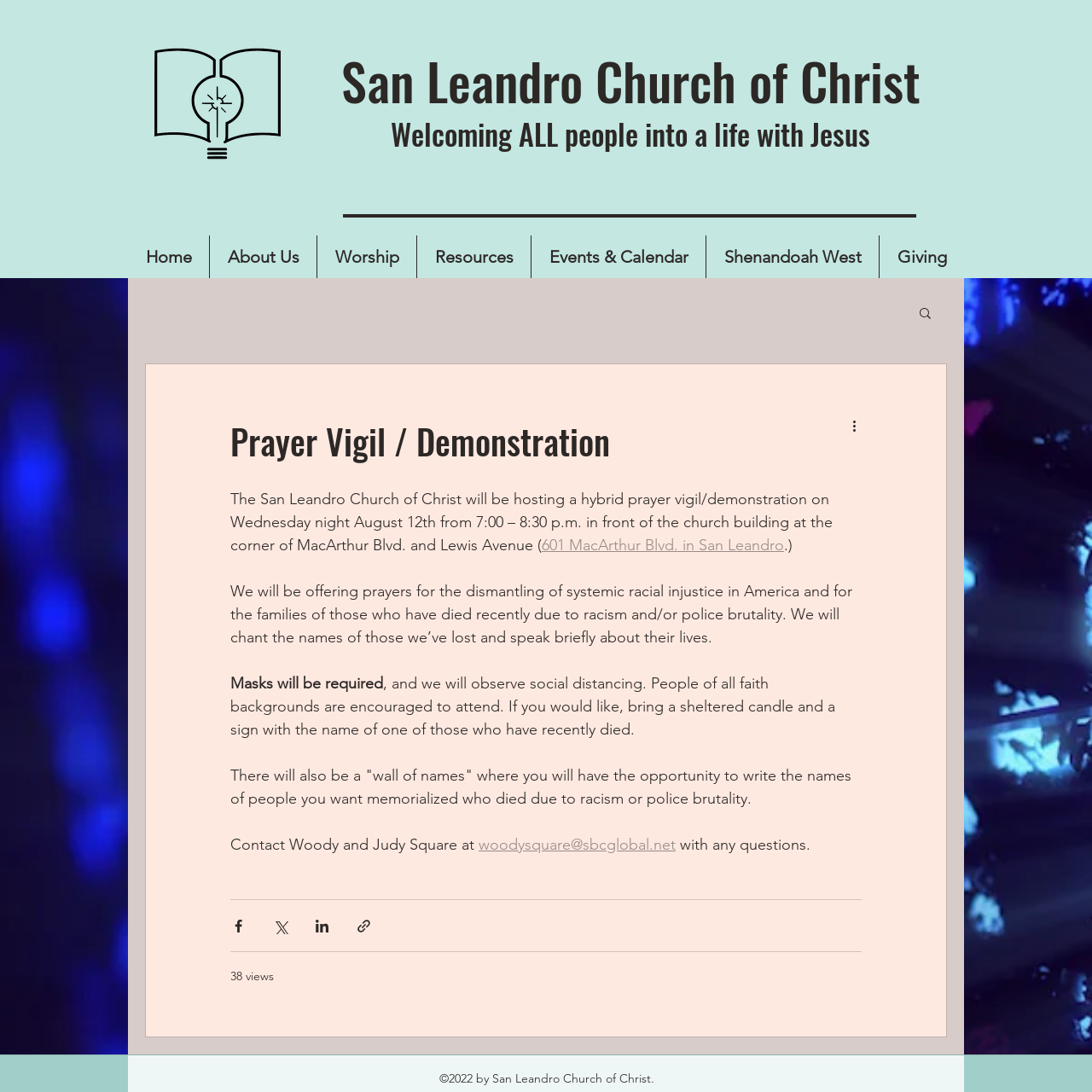Please specify the bounding box coordinates of the area that should be clicked to accomplish the following instruction: "Read more about McDonald’s Philly Cheese Stack Price UK 2024". The coordinates should consist of four float numbers between 0 and 1, i.e., [left, top, right, bottom].

None